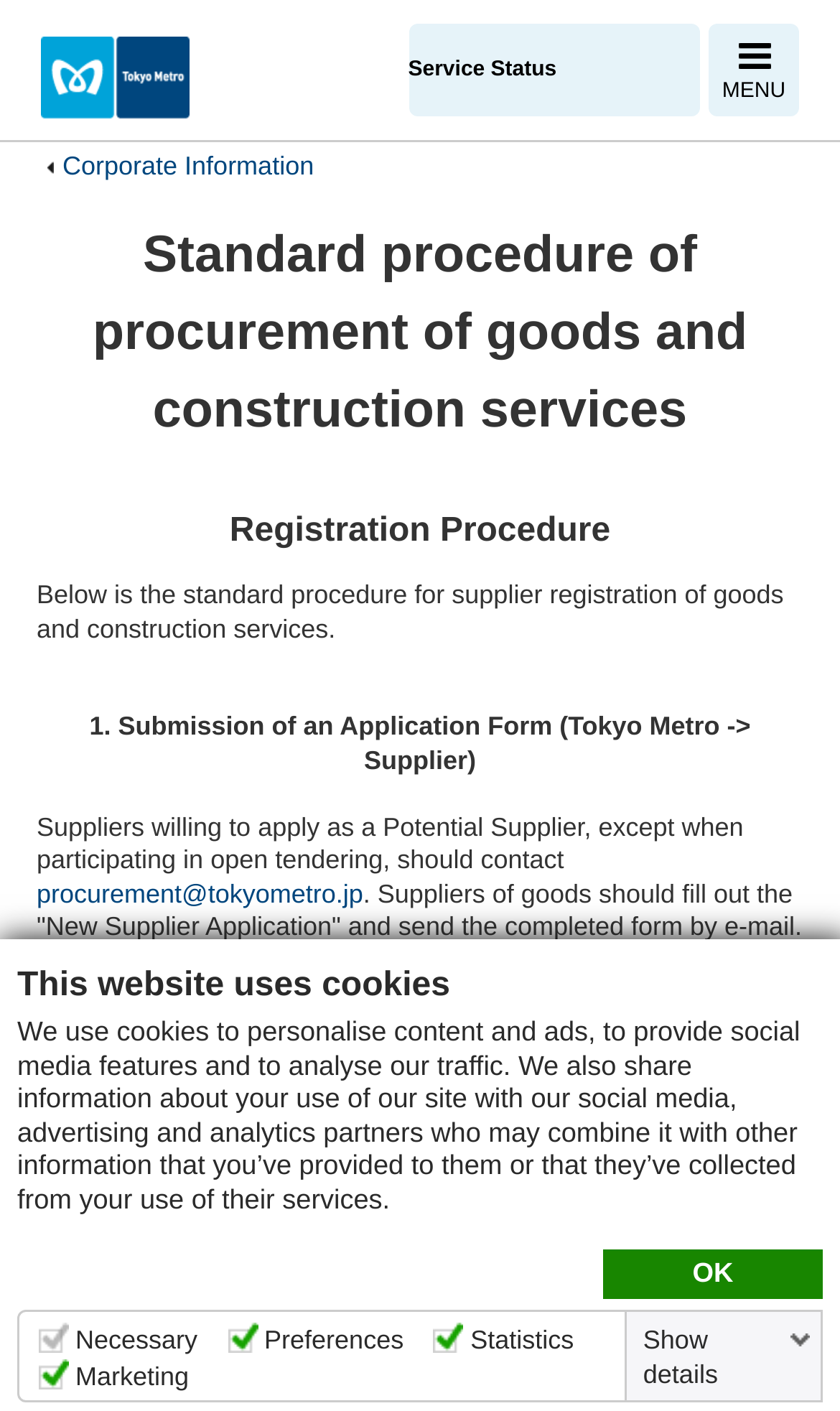Locate the bounding box coordinates of the element that should be clicked to fulfill the instruction: "Click the 'Service Status' link".

[0.486, 0.017, 0.832, 0.082]